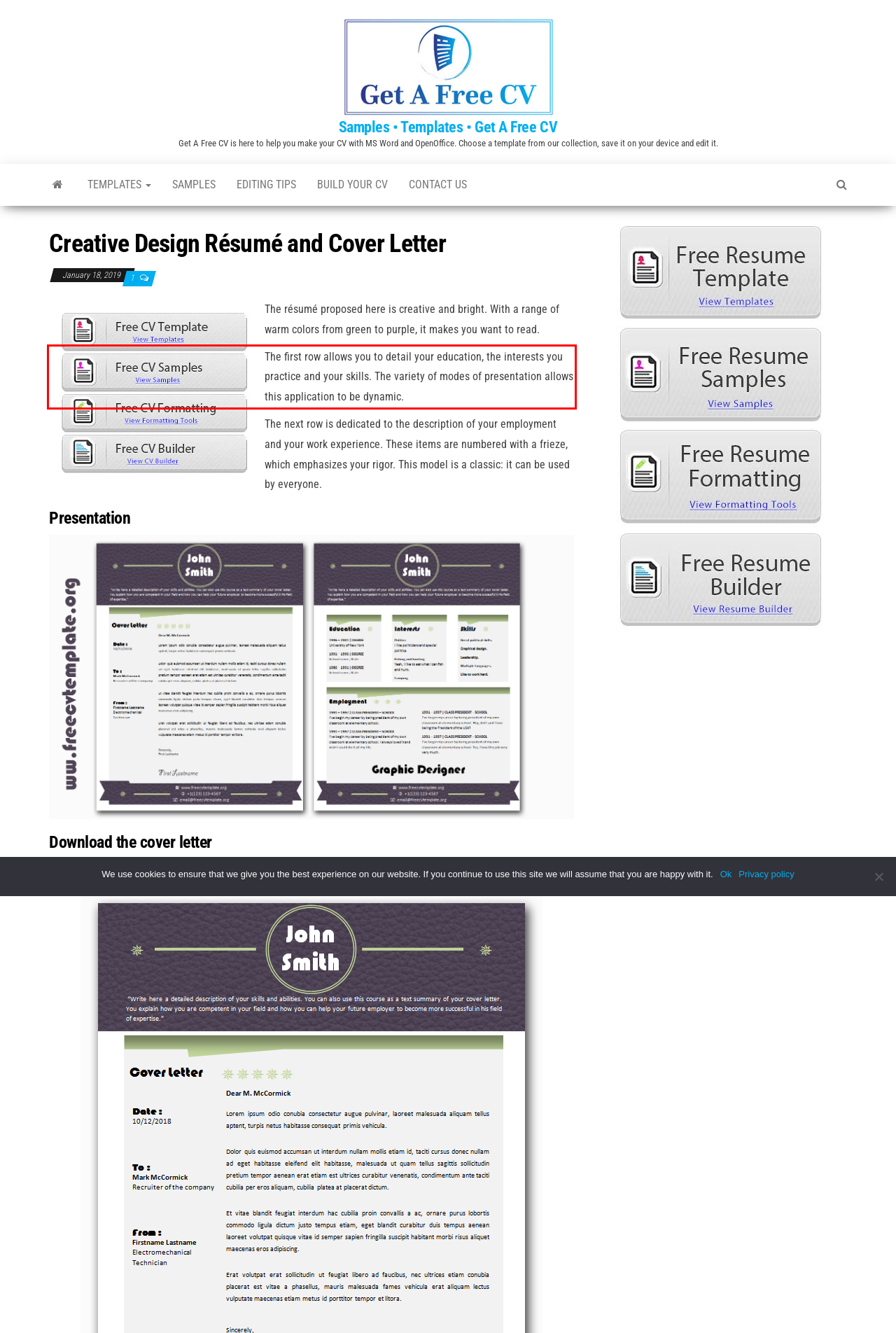You are provided with a screenshot of a webpage that includes a UI element enclosed in a red rectangle. Extract the text content inside this red rectangle.

The first row allows you to detail your education, the interests ​​you practice and your skills. The variety of modes of presentation allows this application to be dynamic.